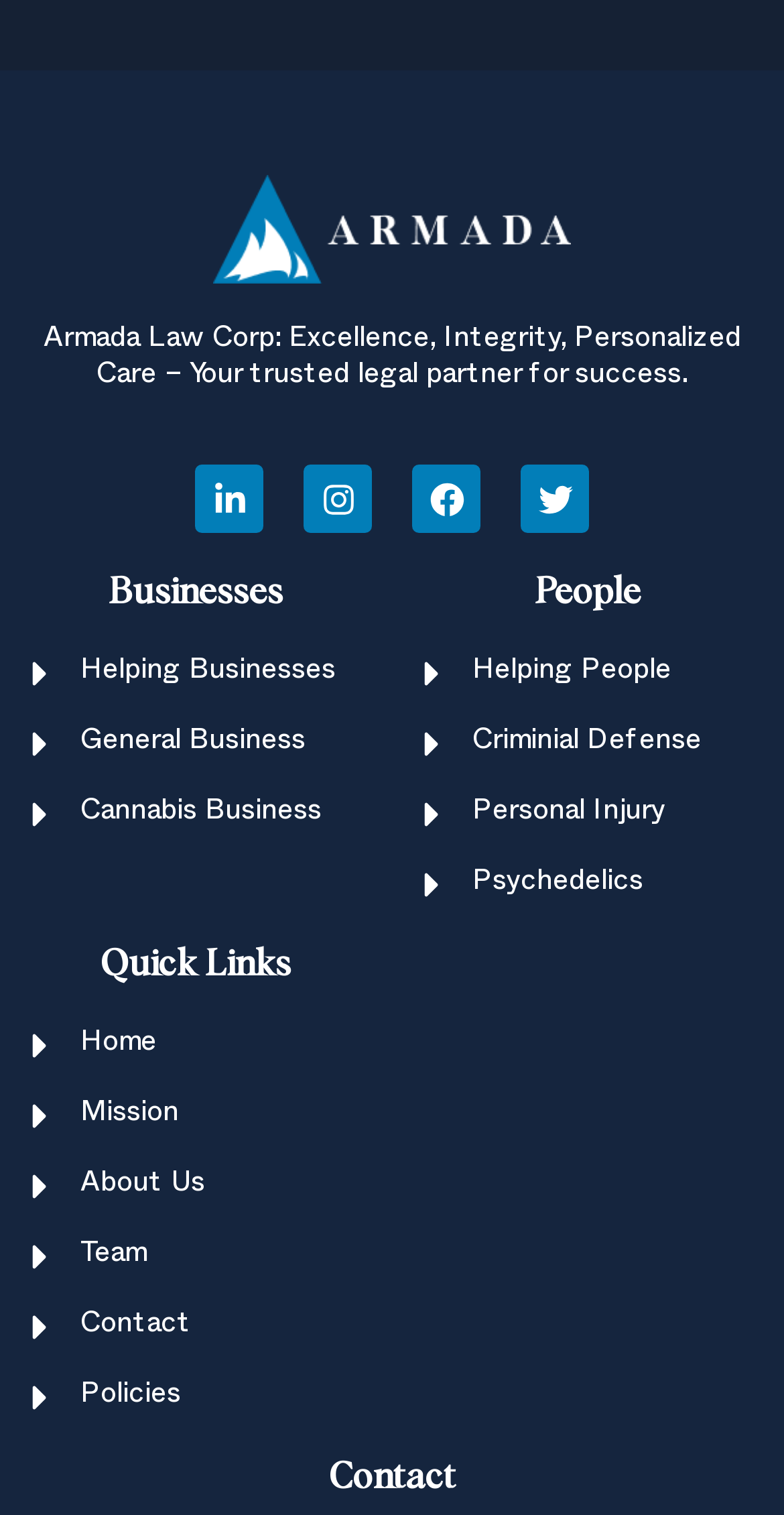Please determine the bounding box coordinates of the area that needs to be clicked to complete this task: 'Contact Armada Law Corp'. The coordinates must be four float numbers between 0 and 1, formatted as [left, top, right, bottom].

[0.026, 0.863, 0.474, 0.89]